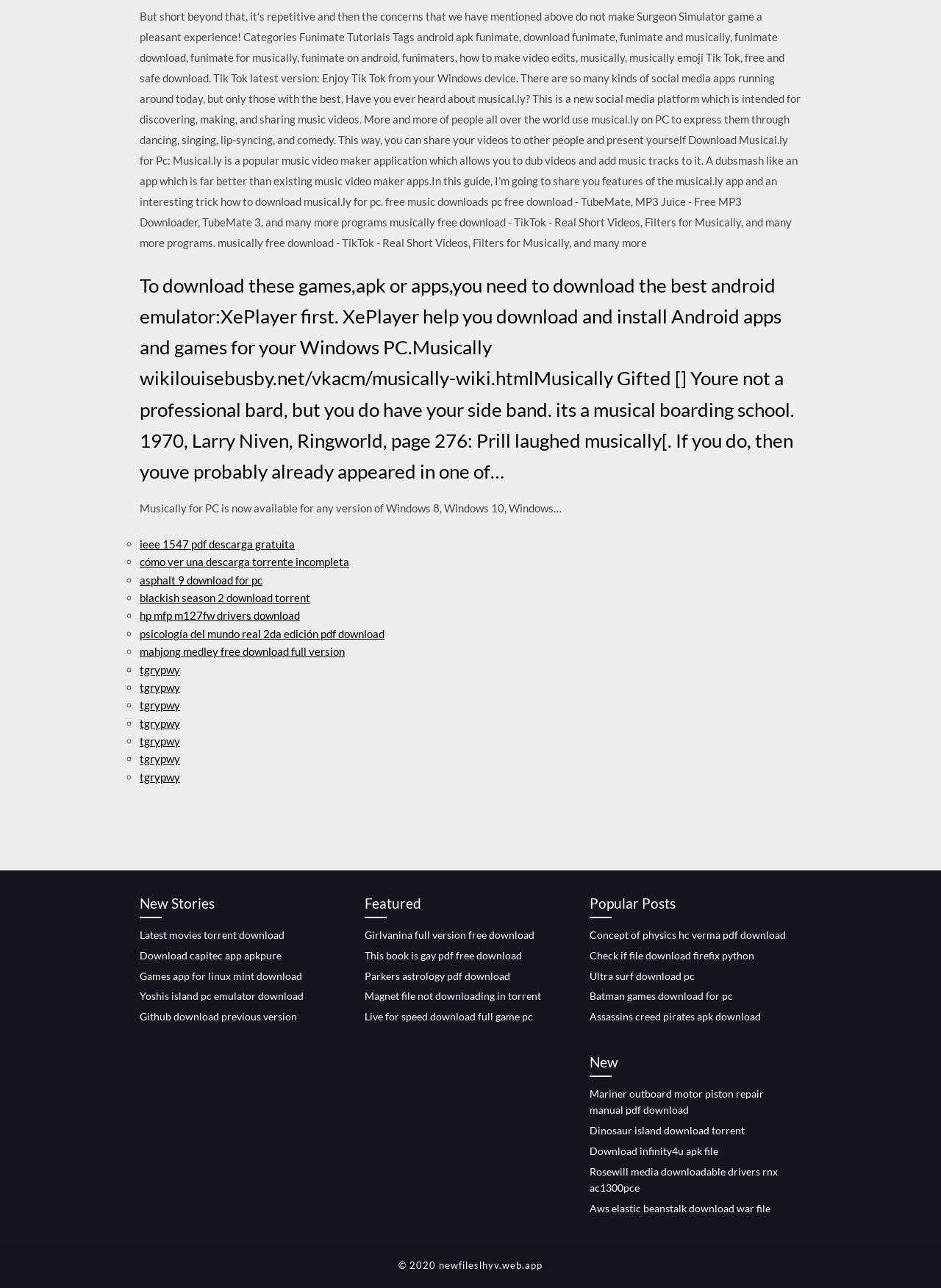What is the purpose of XePlayer?
Based on the image, answer the question with a single word or brief phrase.

Download and install Android apps and games